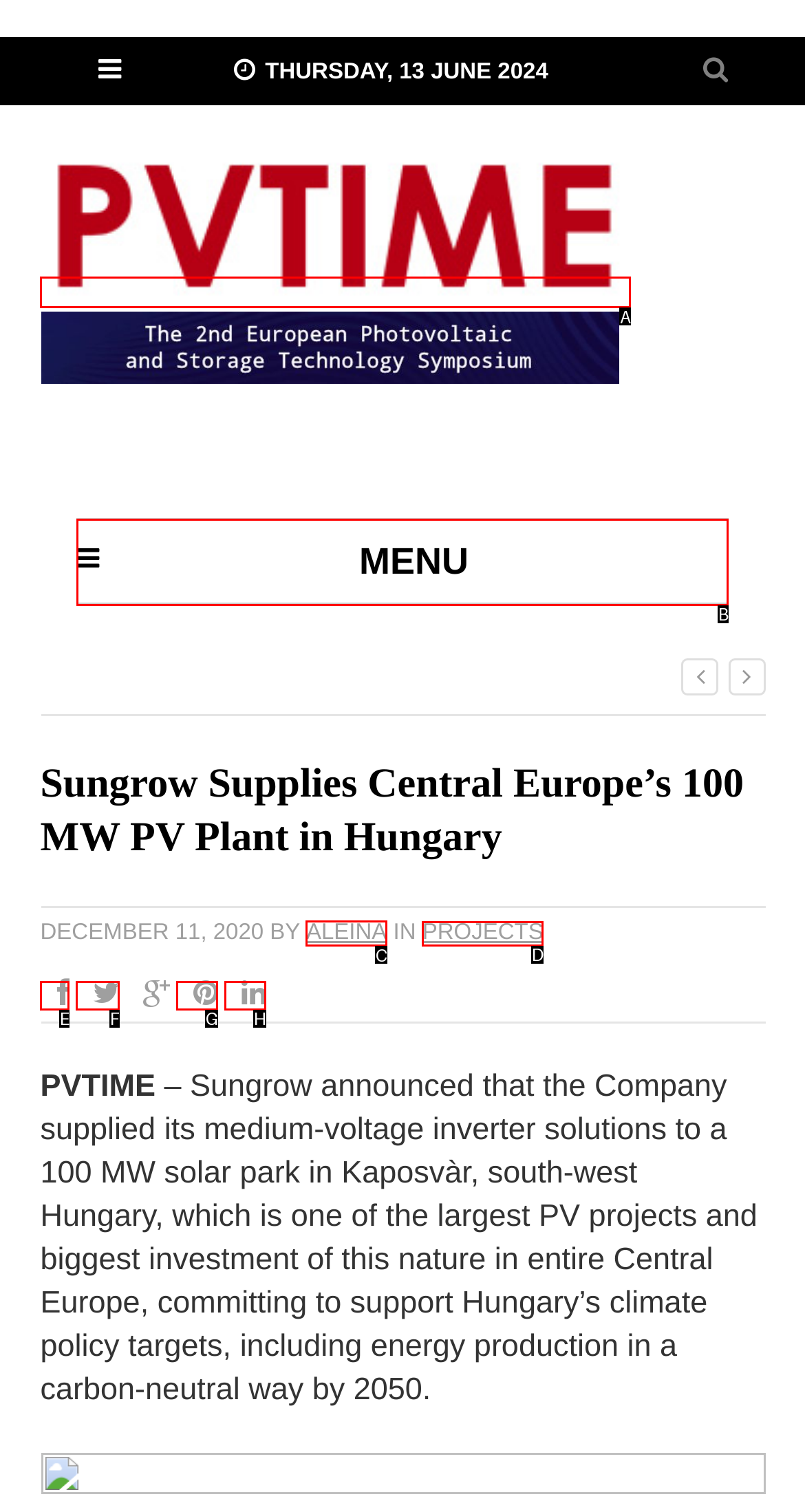Identify the HTML element to select in order to accomplish the following task: Read the article posted by ALEINA
Reply with the letter of the chosen option from the given choices directly.

C